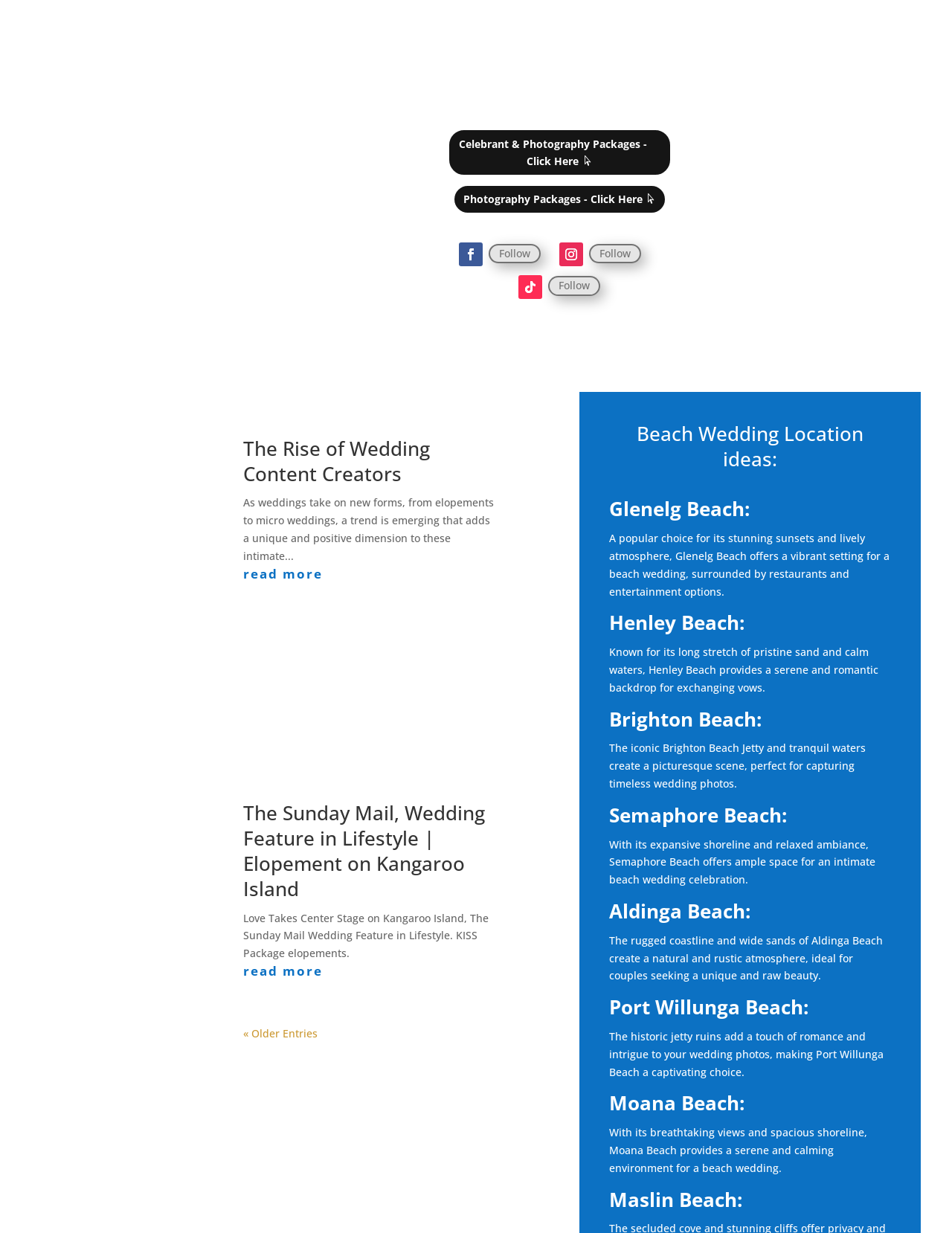From the webpage screenshot, identify the region described by Photography Packages - Click Here. Provide the bounding box coordinates as (top-left x, top-left y, bottom-right x, bottom-right y), with each value being a floating point number between 0 and 1.

[0.477, 0.151, 0.698, 0.172]